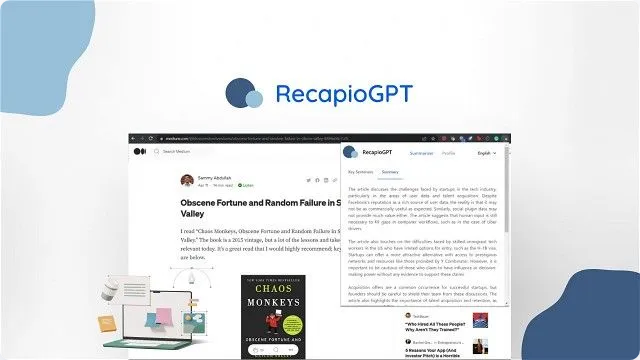Reply to the question with a single word or phrase:
What is the name of the platform?

RecapioGPT